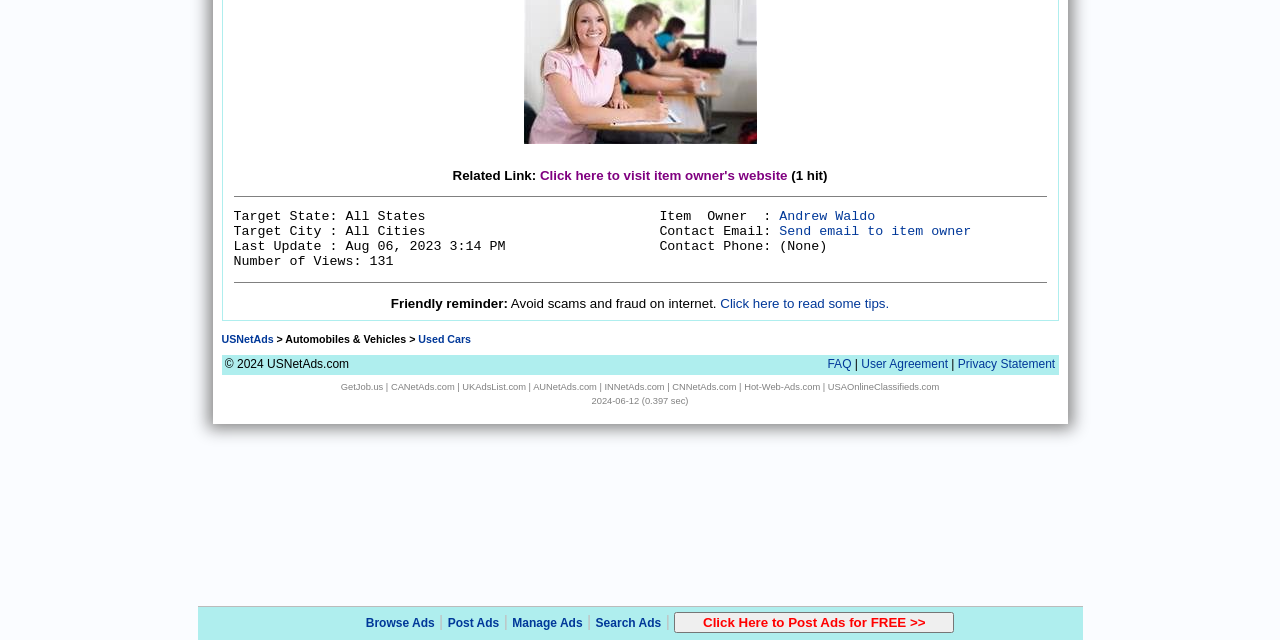Based on the element description "Browse Ads", predict the bounding box coordinates of the UI element.

[0.286, 0.962, 0.34, 0.984]